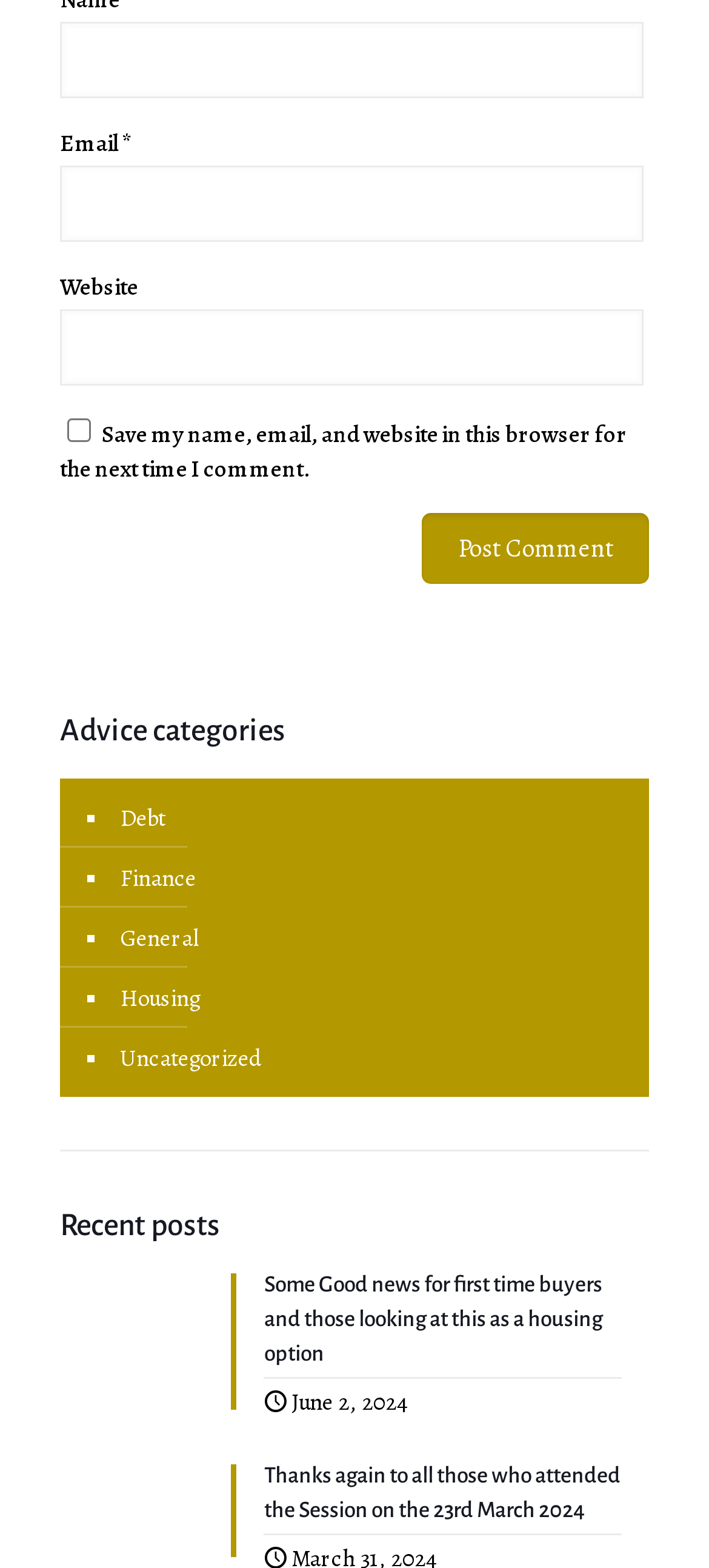Determine the bounding box coordinates of the clickable element to complete this instruction: "Enter your name". Provide the coordinates in the format of four float numbers between 0 and 1, [left, top, right, bottom].

[0.085, 0.014, 0.907, 0.062]